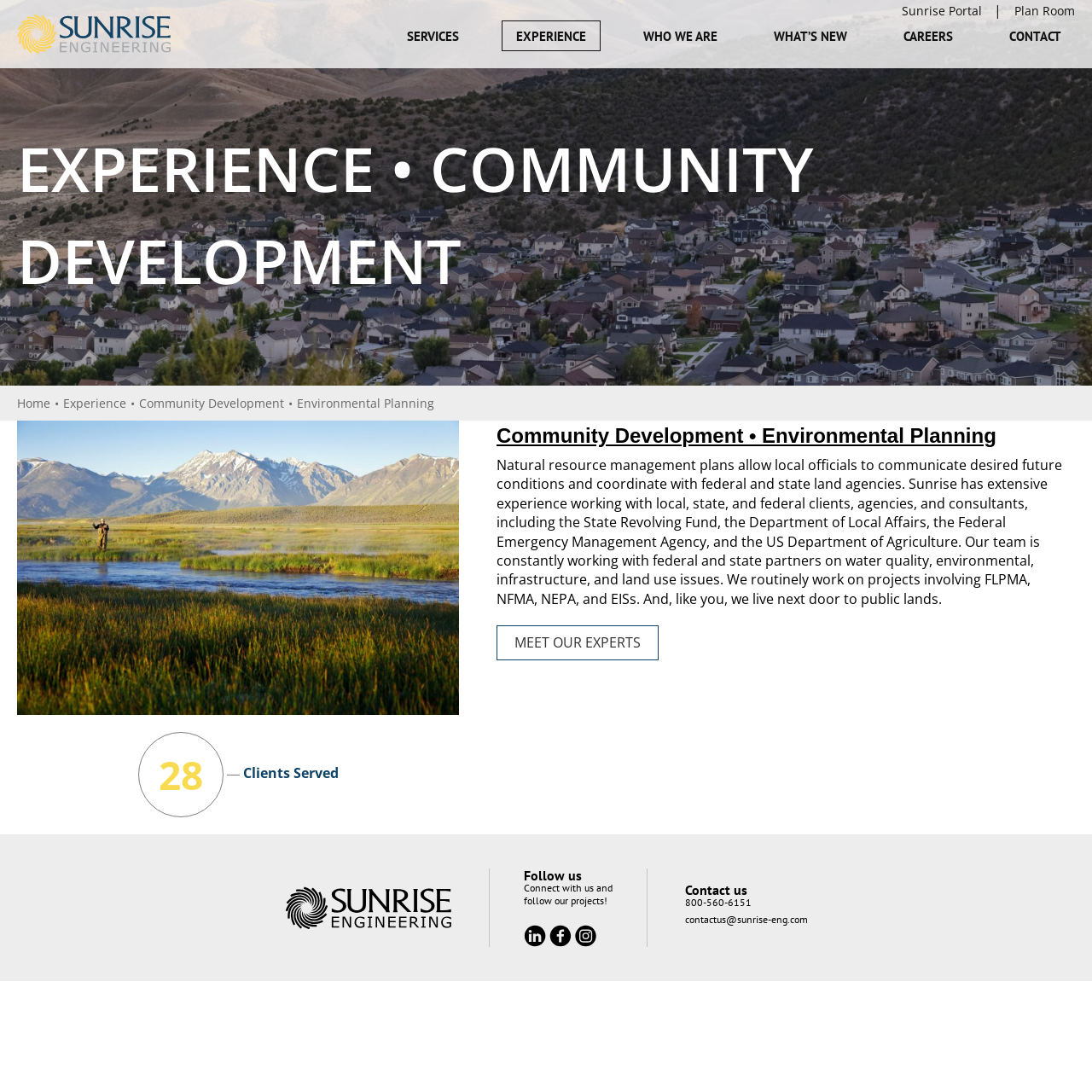Find the bounding box coordinates of the area that needs to be clicked in order to achieve the following instruction: "View Experience". The coordinates should be specified as four float numbers between 0 and 1, i.e., [left, top, right, bottom].

[0.46, 0.02, 0.549, 0.046]